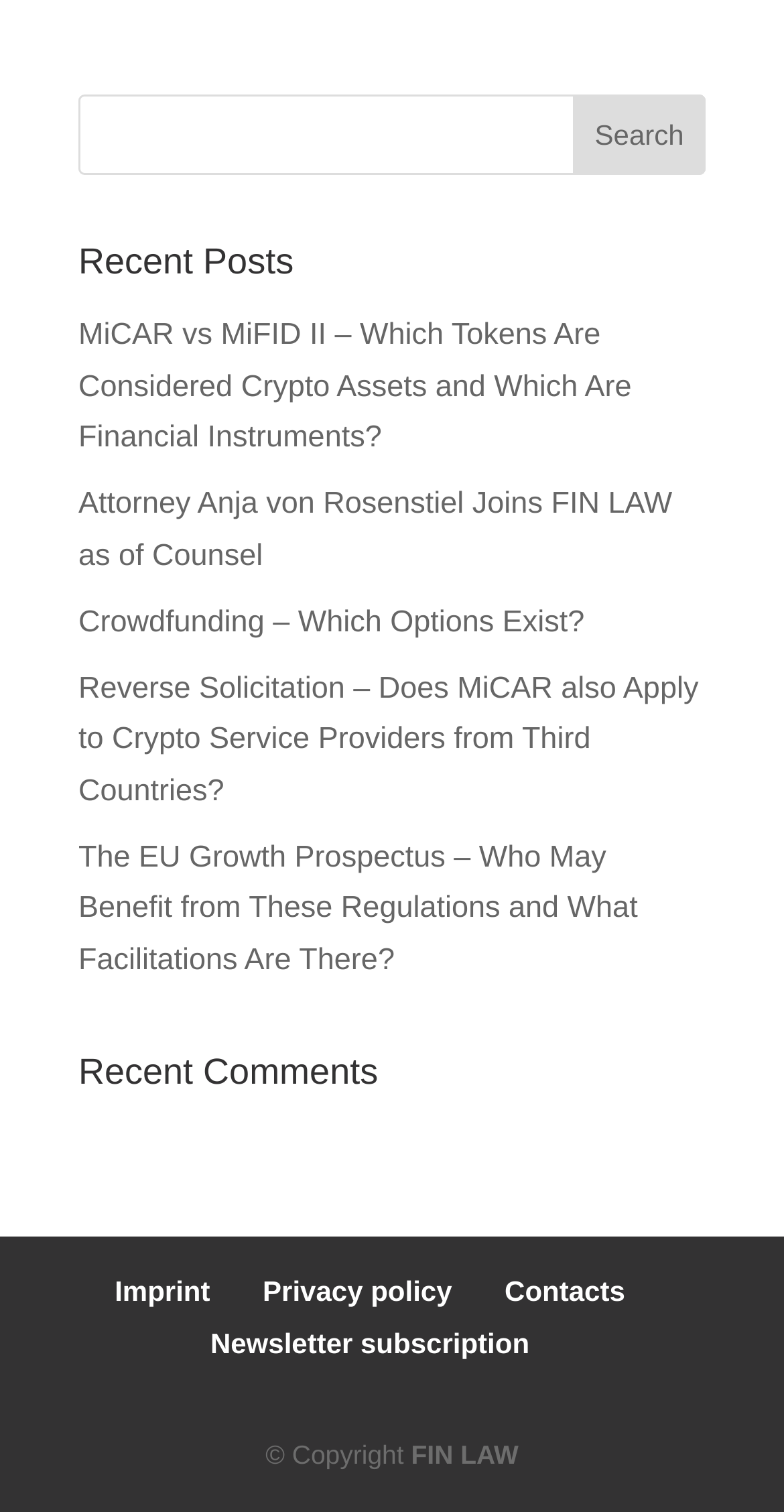Determine the bounding box coordinates of the clickable region to execute the instruction: "check recent comments". The coordinates should be four float numbers between 0 and 1, denoted as [left, top, right, bottom].

[0.1, 0.692, 0.9, 0.741]